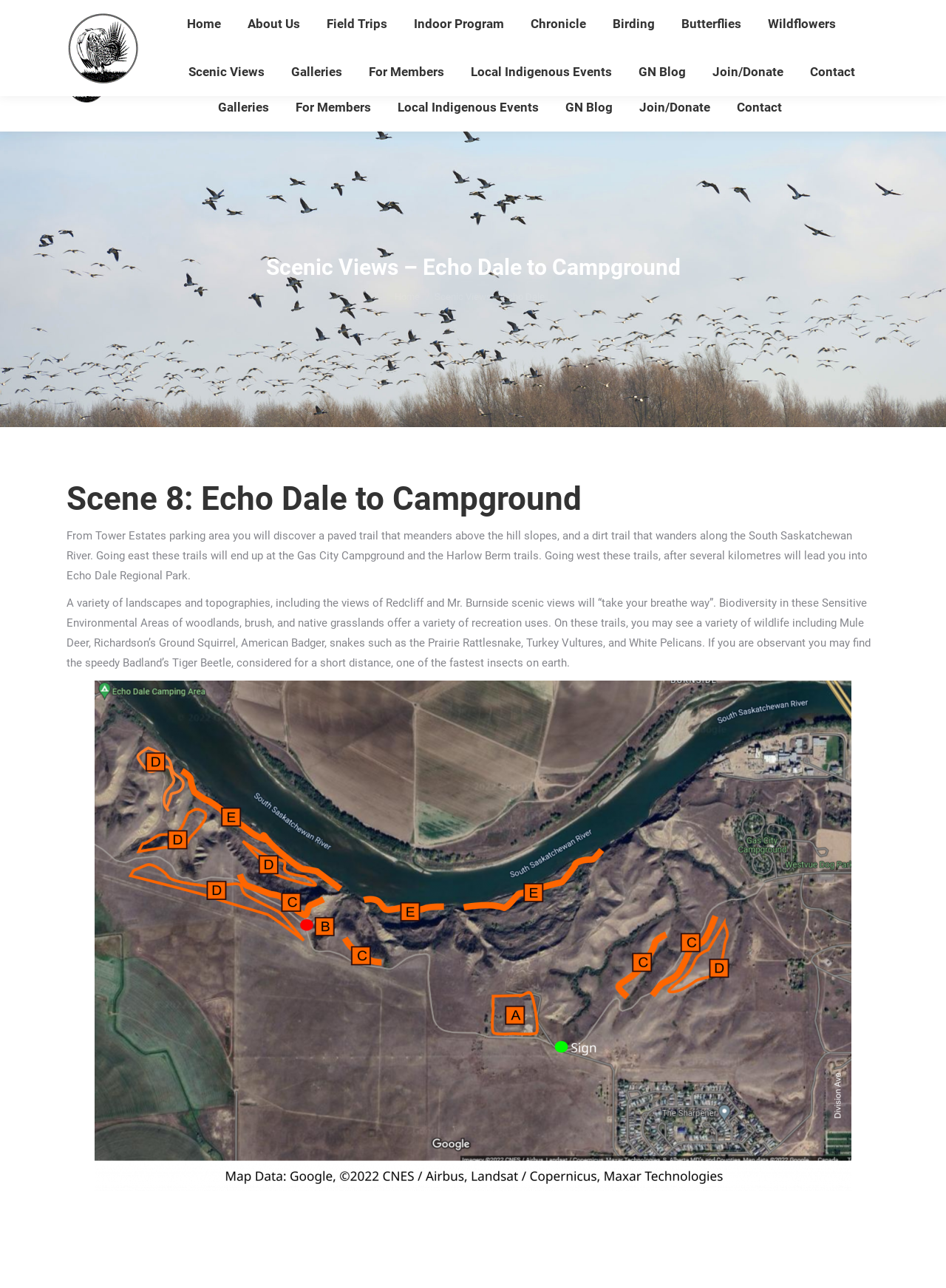What type of wildlife can be seen on the trails?
Analyze the image and deliver a detailed answer to the question.

I found the types of wildlife by reading the static text element that describes the biodiversity of the area, which lists several species of wildlife that can be seen on the trails.